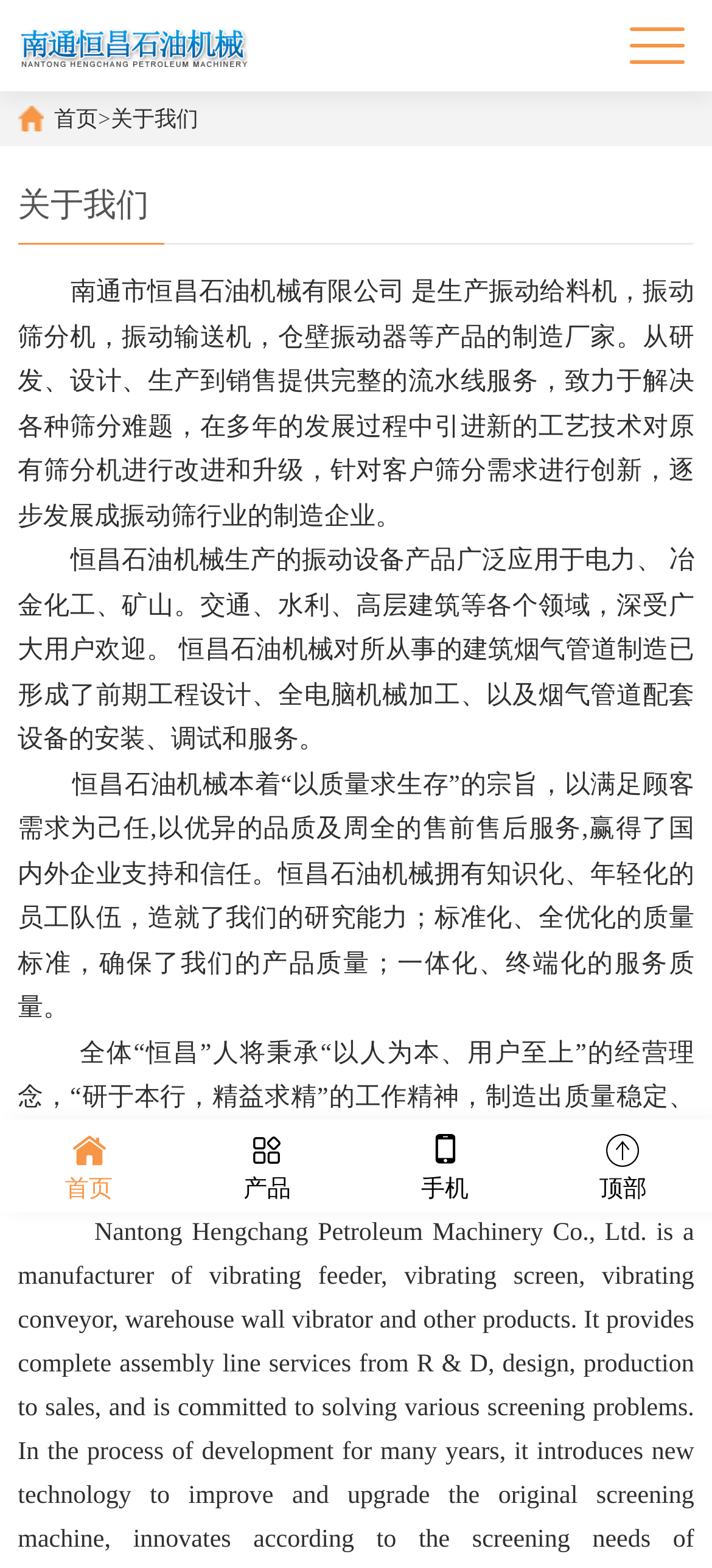Write a detailed summary of the webpage, including text, images, and layout.

The webpage is about 南通市恒昌石油机械有限公司 (Nantong Hengchang Petroleum Machinery Co., Ltd.), a manufacturer of vibration machinery products. At the top-left corner, there is a logo image of the company, accompanied by a link to the company's homepage. 

To the right of the logo, there are four navigation links: "首页" (Home), "关于我们" (About Us), ">" (a separator), and another "首页" (Home) link. 

Below the navigation links, there is a heading "关于我们" (About Us) that spans almost the entire width of the page. 

The main content of the page is divided into four paragraphs. The first paragraph introduces the company as a manufacturer of vibration machinery products, providing complete services from research and development to sales. The second paragraph describes the application of the company's products in various industries. The third paragraph highlights the company's commitment to quality and customer satisfaction. The fourth paragraph expresses the company's gratitude to its customers and partners.

At the bottom of the page, there are four links: "首页" (Home), "产品" (Products), "手机" (Mobile), and "顶部" (Top), which are likely navigation links to other parts of the website.